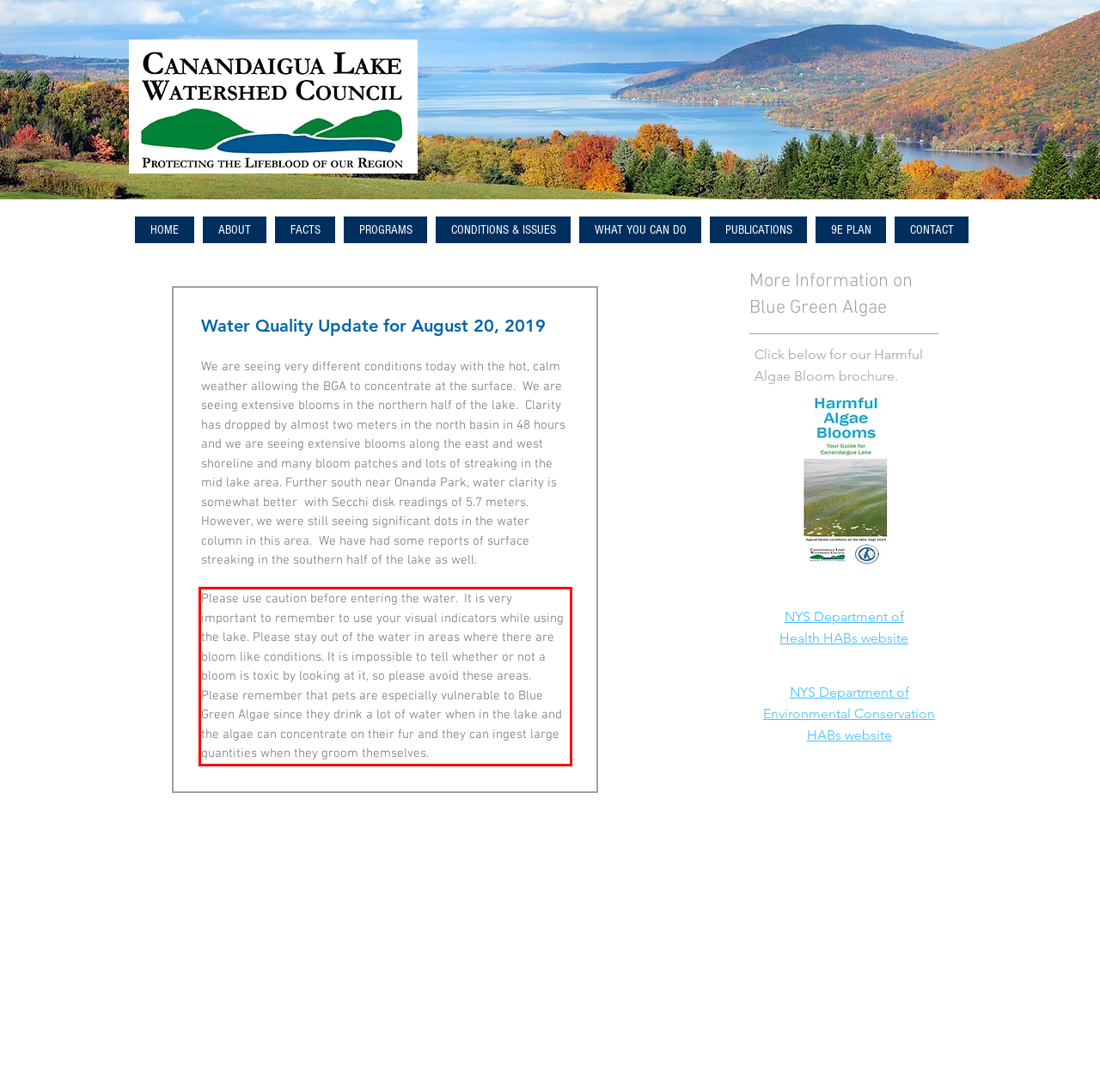Look at the provided screenshot of the webpage and perform OCR on the text within the red bounding box.

Please use caution before entering the water. It is very important to remember to use your visual indicators while using the lake. Please stay out of the water in areas where there are bloom like conditions. It is impossible to tell whether or not a bloom is toxic by looking at it, so please avoid these areas. Please remember that pets are especially vulnerable to Blue Green Algae since they drink a lot of water when in the lake and the algae can concentrate on their fur and they can ingest large quantities when they groom themselves.